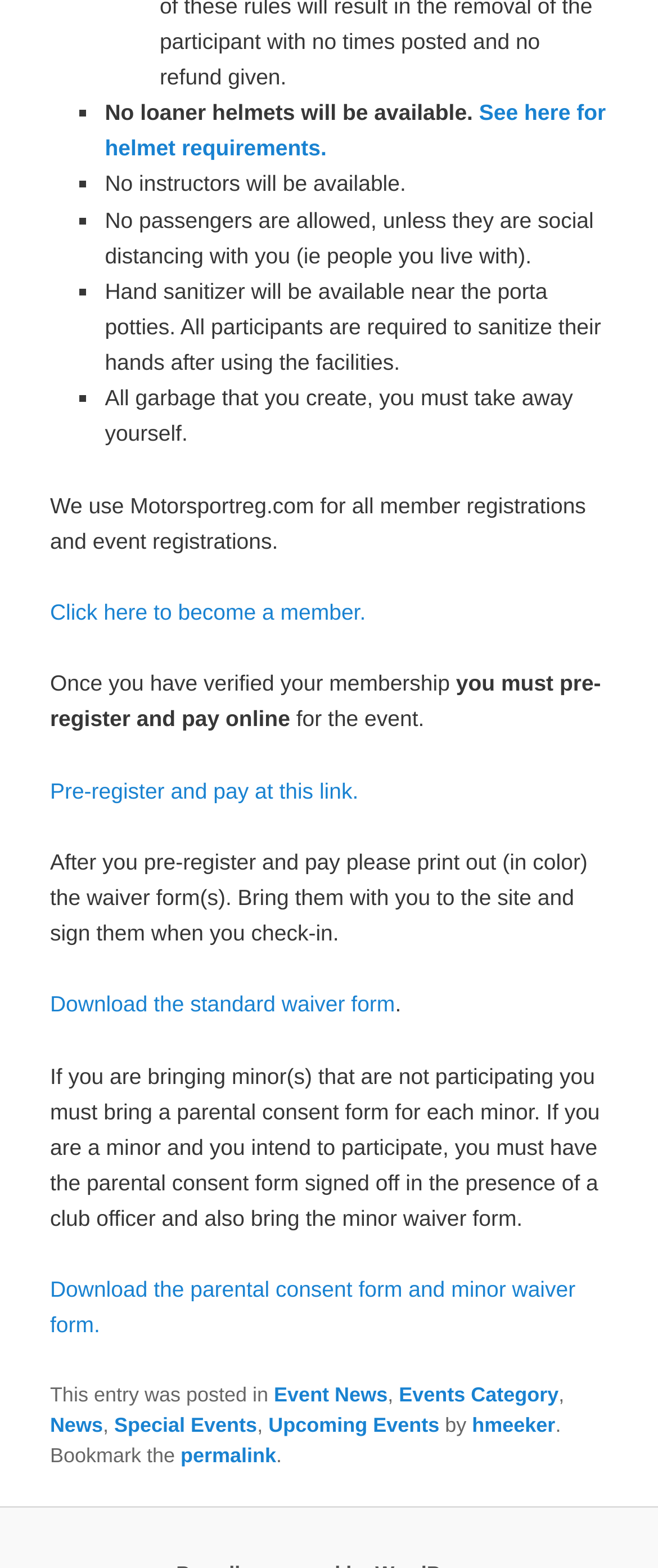Identify the bounding box of the HTML element described as: "See here for helmet requirements.".

[0.159, 0.064, 0.921, 0.103]